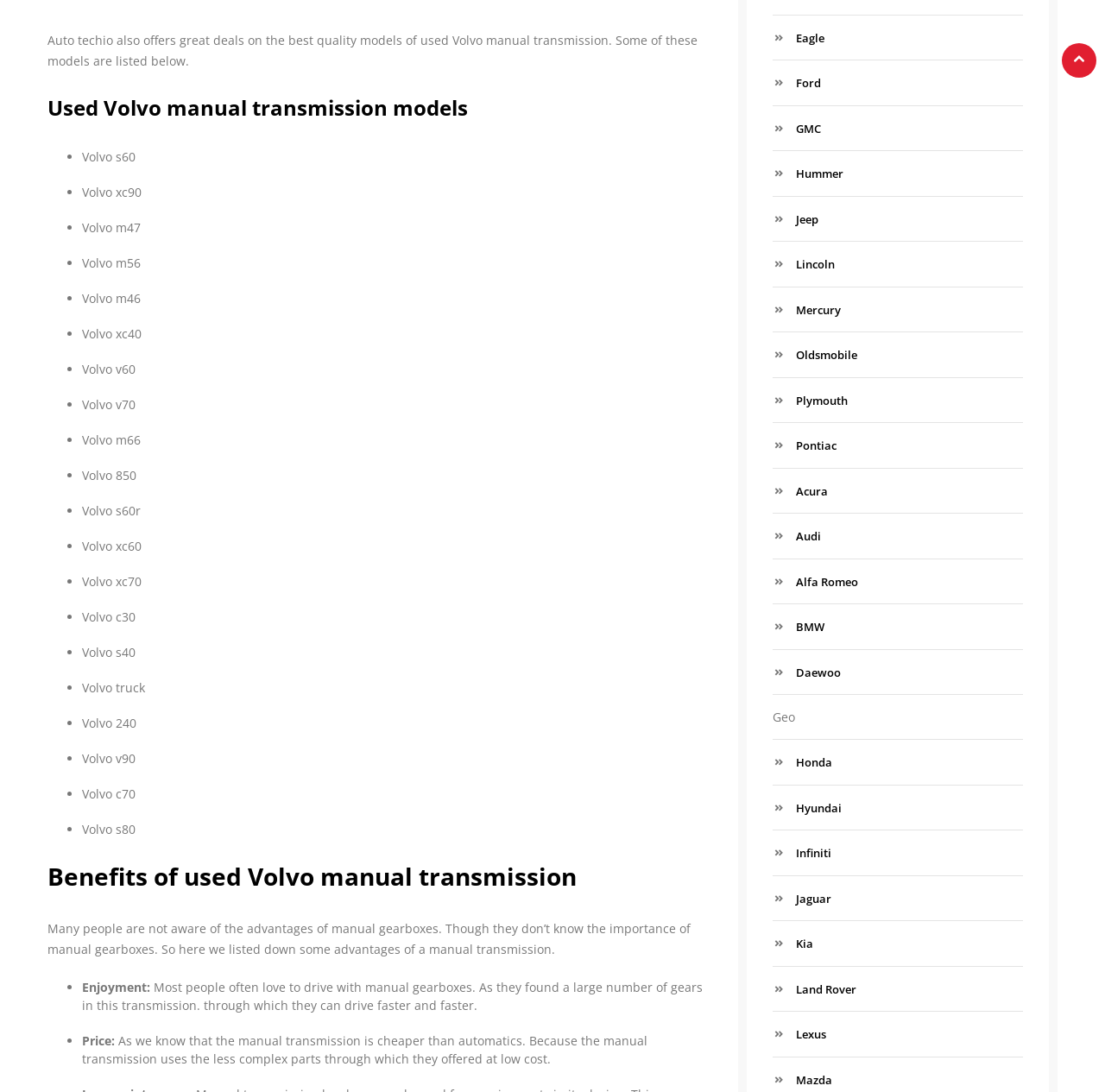Locate the bounding box of the UI element described in the following text: "Mazda".

[0.699, 0.981, 0.753, 0.996]